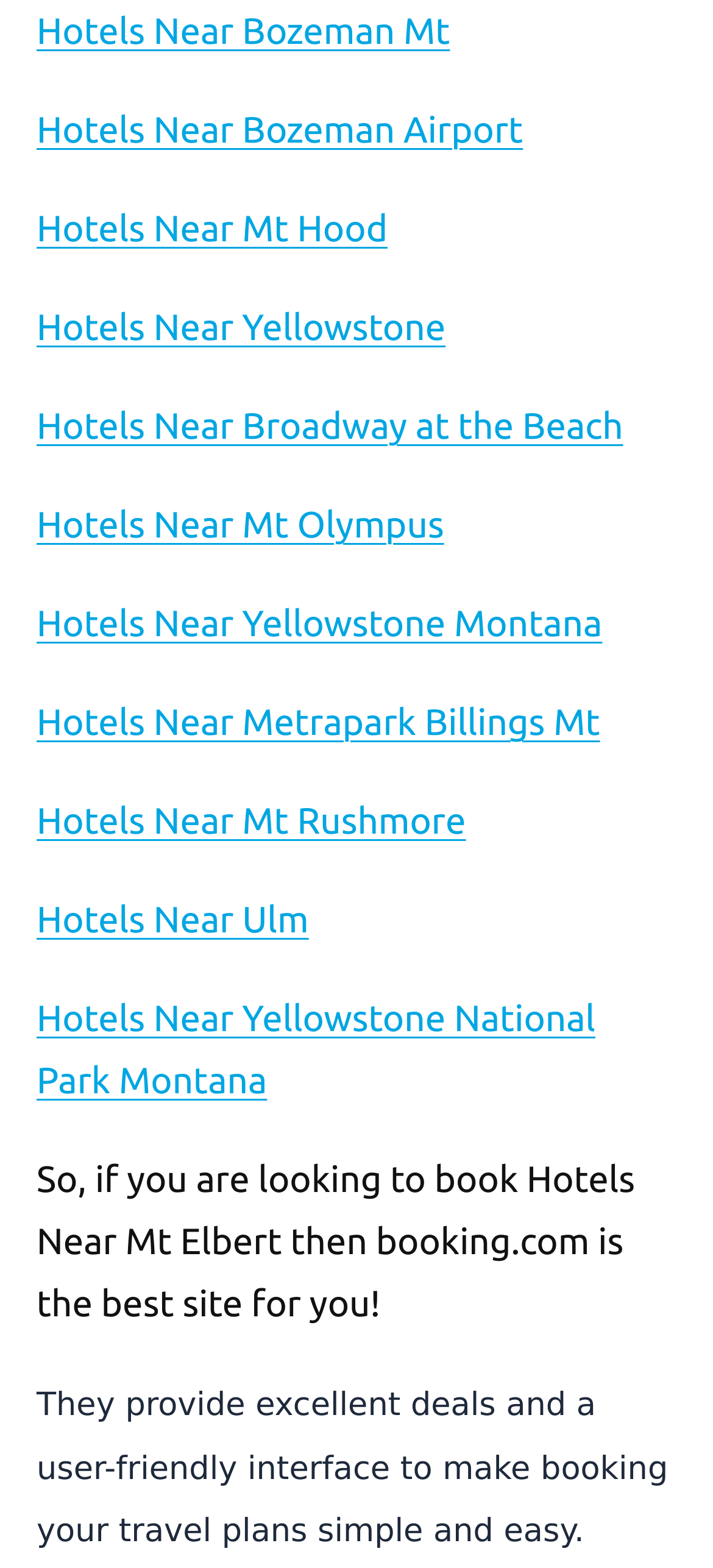Using the information in the image, give a detailed answer to the following question: What is the benefit of using the recommended website for booking?

The benefit of using the recommended website for booking is that it provides excellent deals and a user-friendly interface, making it simple and easy to book travel plans, as stated in the static text 'They provide excellent deals and a user-friendly interface to make booking your travel plans simple and easy'.